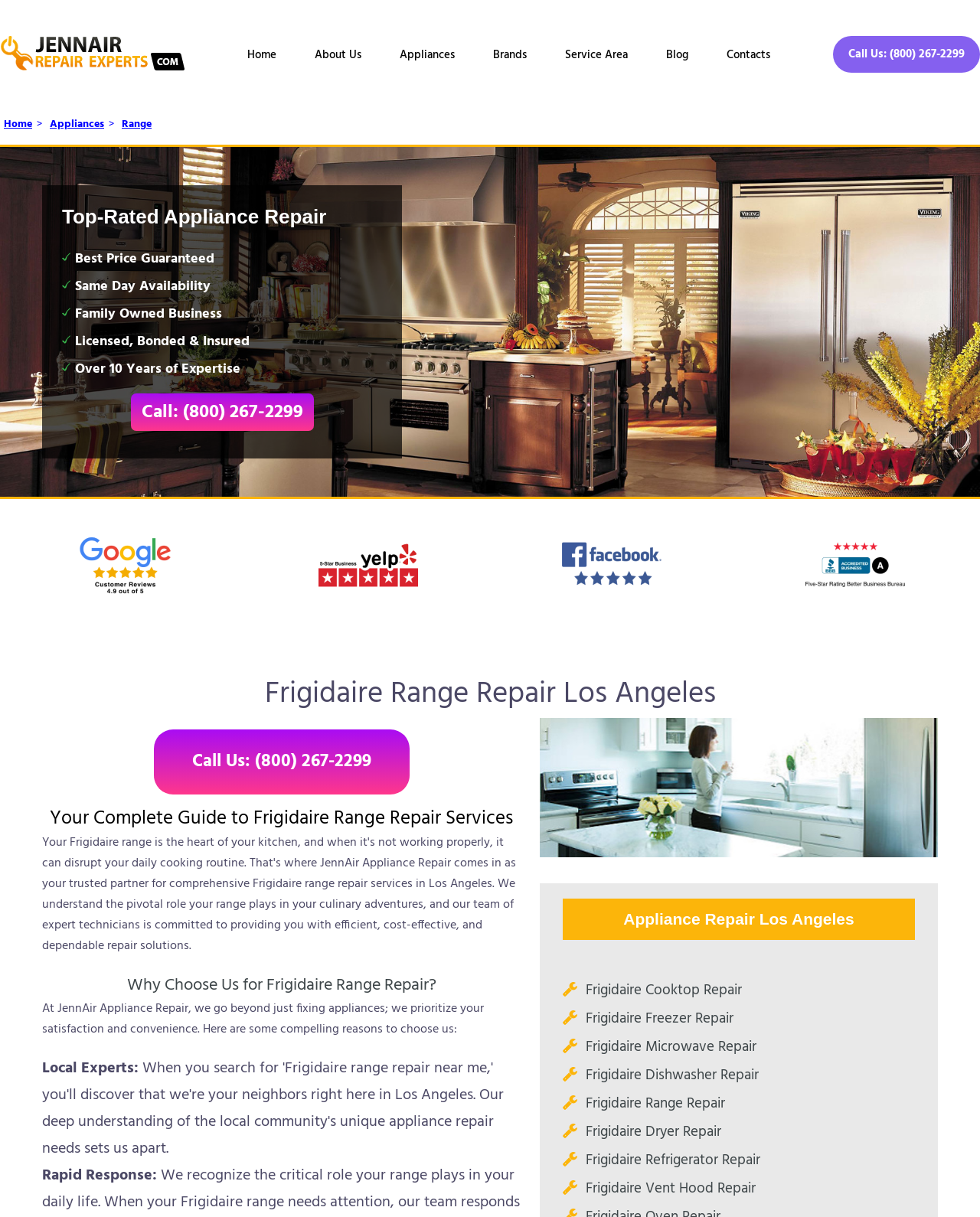Could you locate the bounding box coordinates for the section that should be clicked to accomplish this task: "Click the 'Call: (800) 267-2299' button".

[0.133, 0.323, 0.32, 0.354]